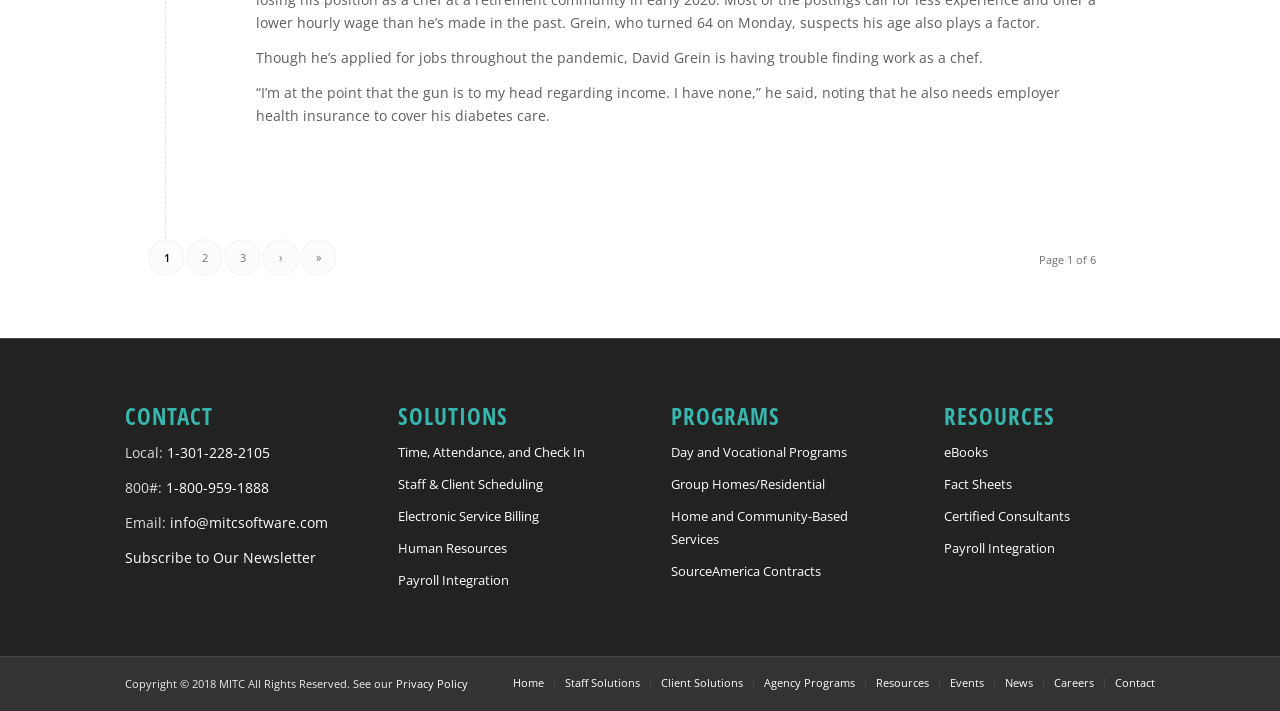Specify the bounding box coordinates of the region I need to click to perform the following instruction: "Learn more about Time, Attendance, and Check In solutions". The coordinates must be four float numbers in the range of 0 to 1, i.e., [left, top, right, bottom].

[0.311, 0.615, 0.476, 0.66]